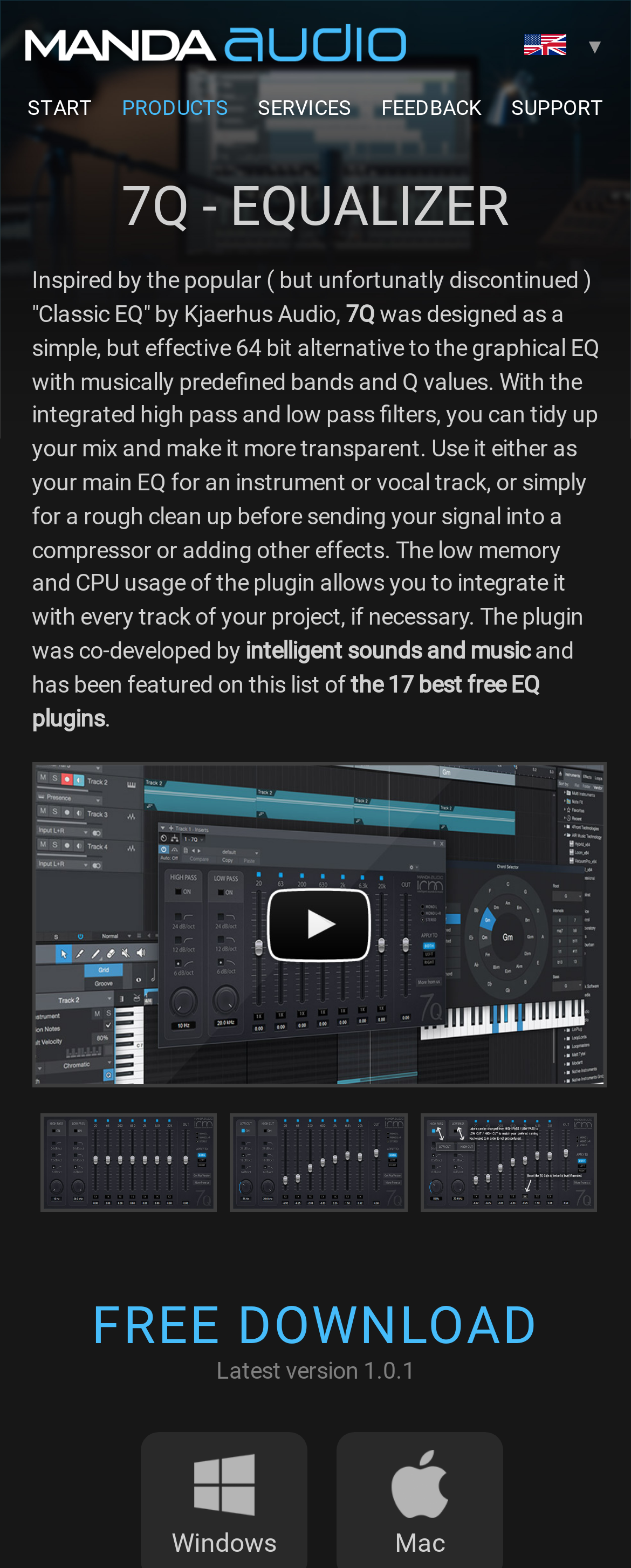Determine the bounding box coordinates of the region to click in order to accomplish the following instruction: "Click the PRODUCTS link". Provide the coordinates as four float numbers between 0 and 1, specifically [left, top, right, bottom].

[0.193, 0.061, 0.362, 0.077]